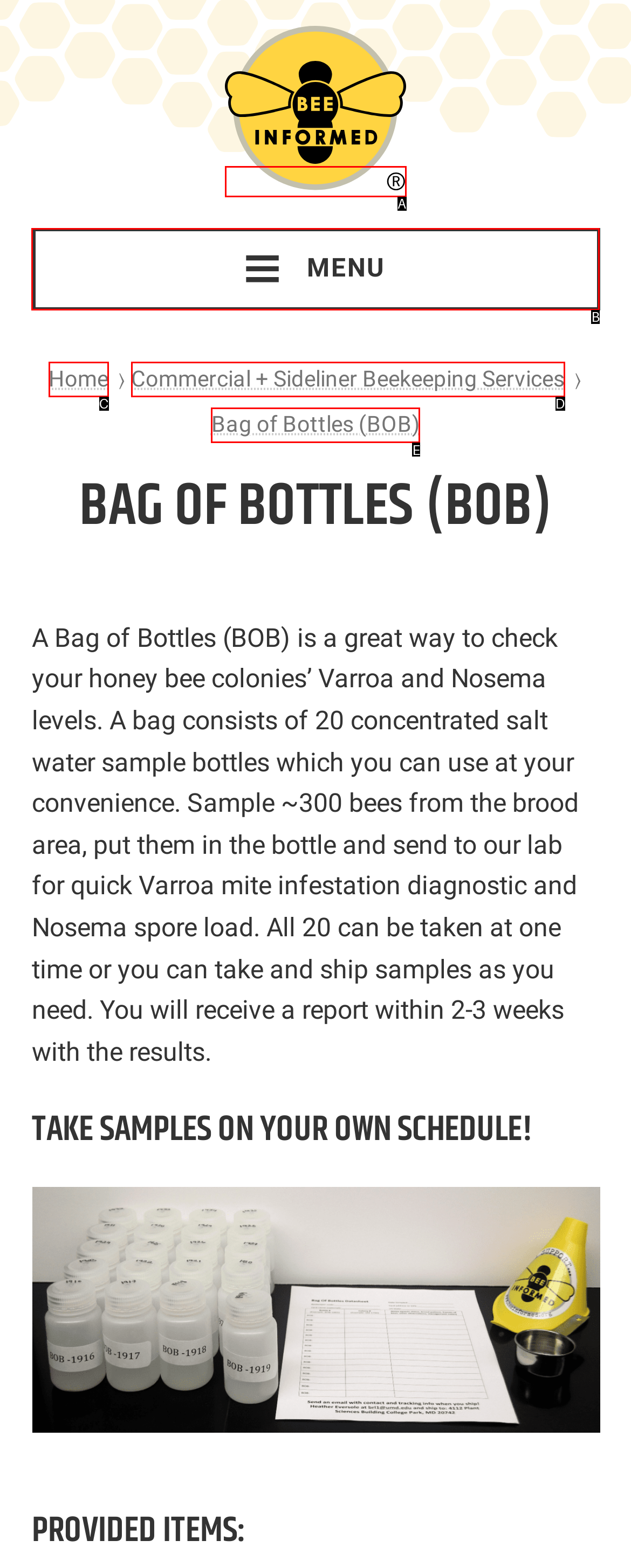Identify which option matches the following description: Bee Informed Partnership logo
Answer by giving the letter of the correct option directly.

A